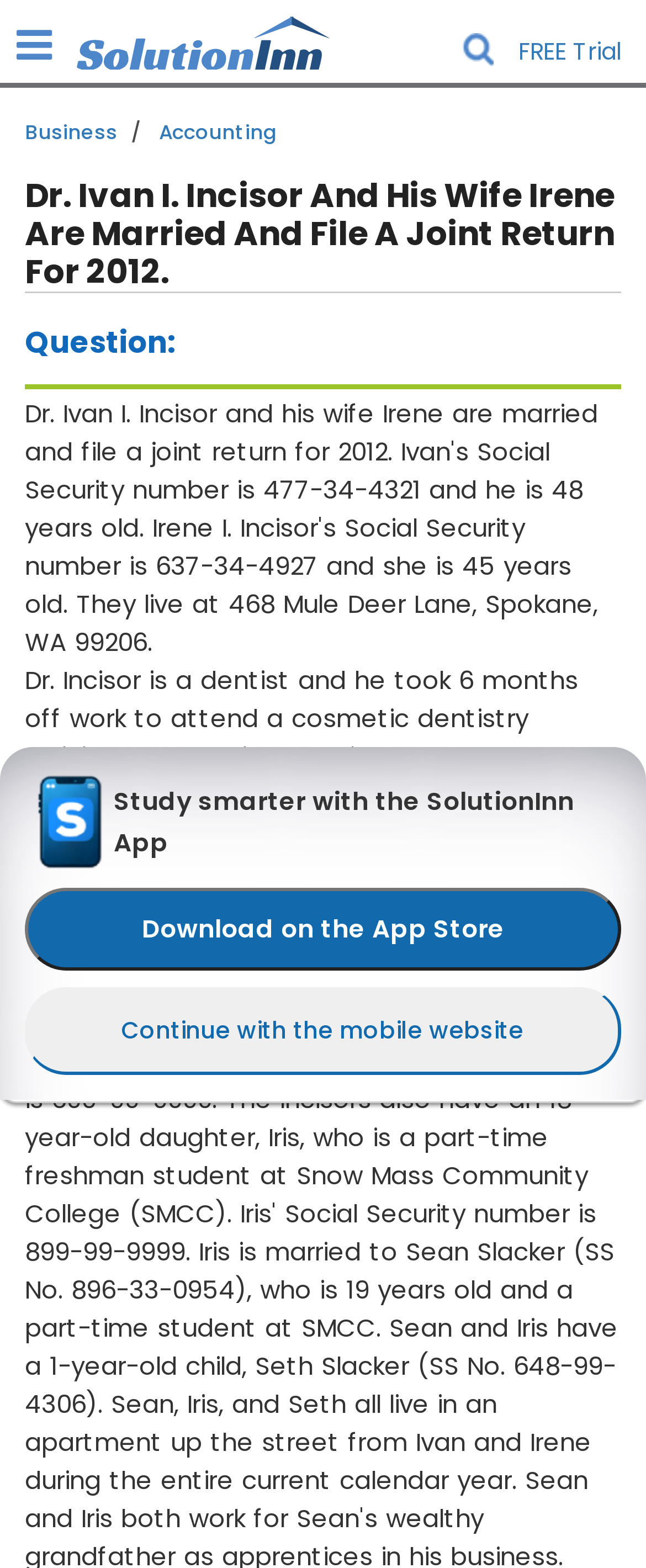What is the name of the dental clinic where Dr. Incisor works?
Examine the webpage screenshot and provide an in-depth answer to the question.

The name of the dental clinic where Dr. Incisor works can be determined from the text 'His 2012 Form W-2 from his job at Bitewing Dental Clinic, Inc., showed the following:' which is present on the webpage.